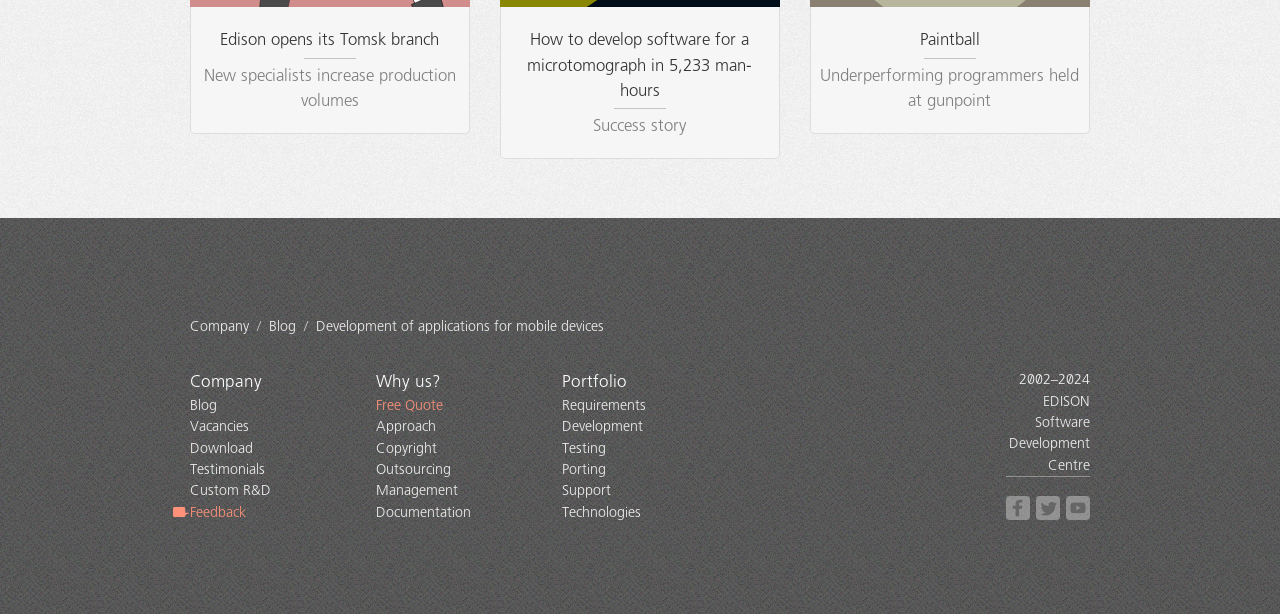Find the bounding box coordinates of the element I should click to carry out the following instruction: "Check Vacancies".

[0.148, 0.683, 0.195, 0.707]